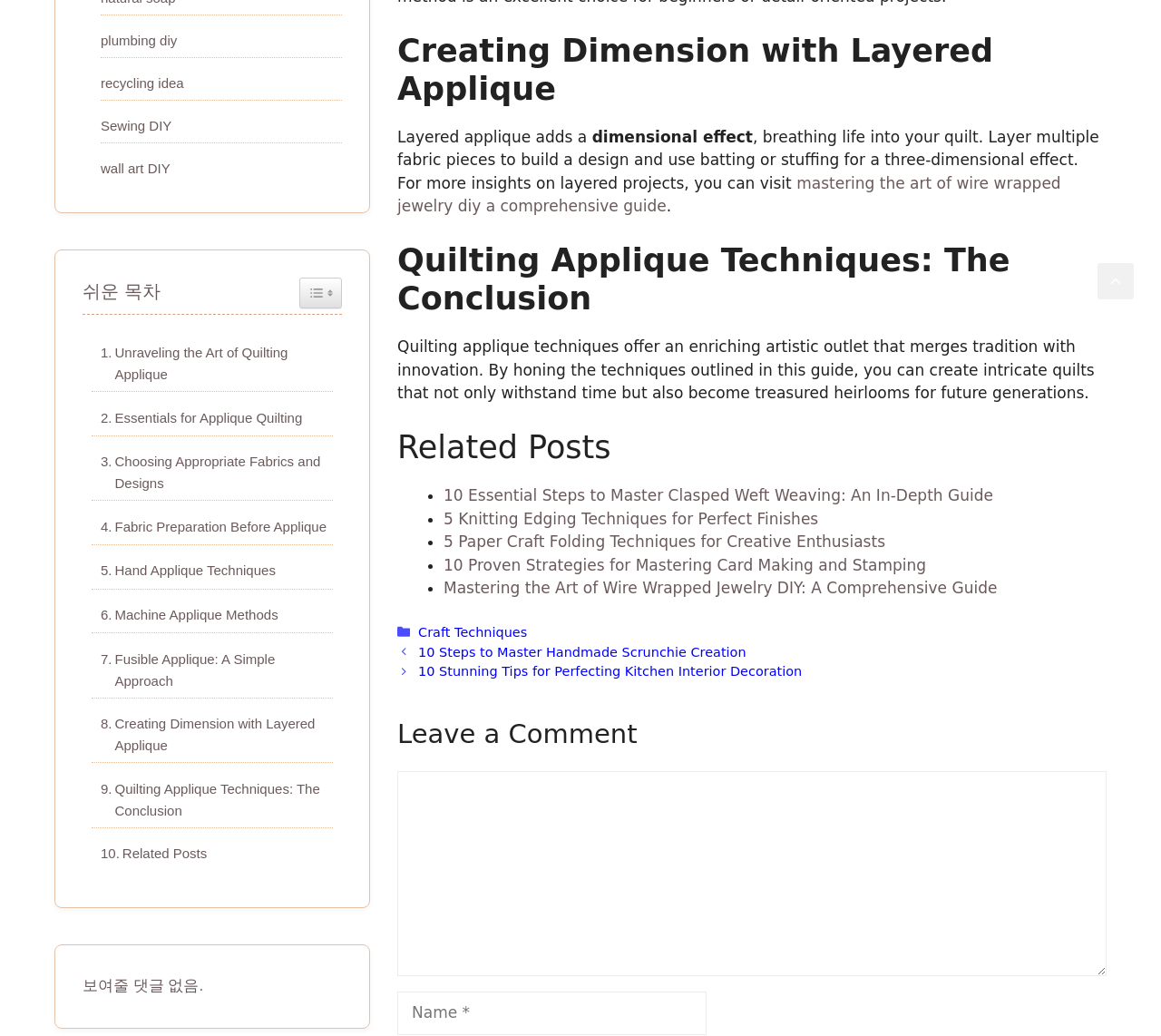Answer the question below with a single word or a brief phrase: 
What is the title of the first section?

Creating Dimension with Layered Applique